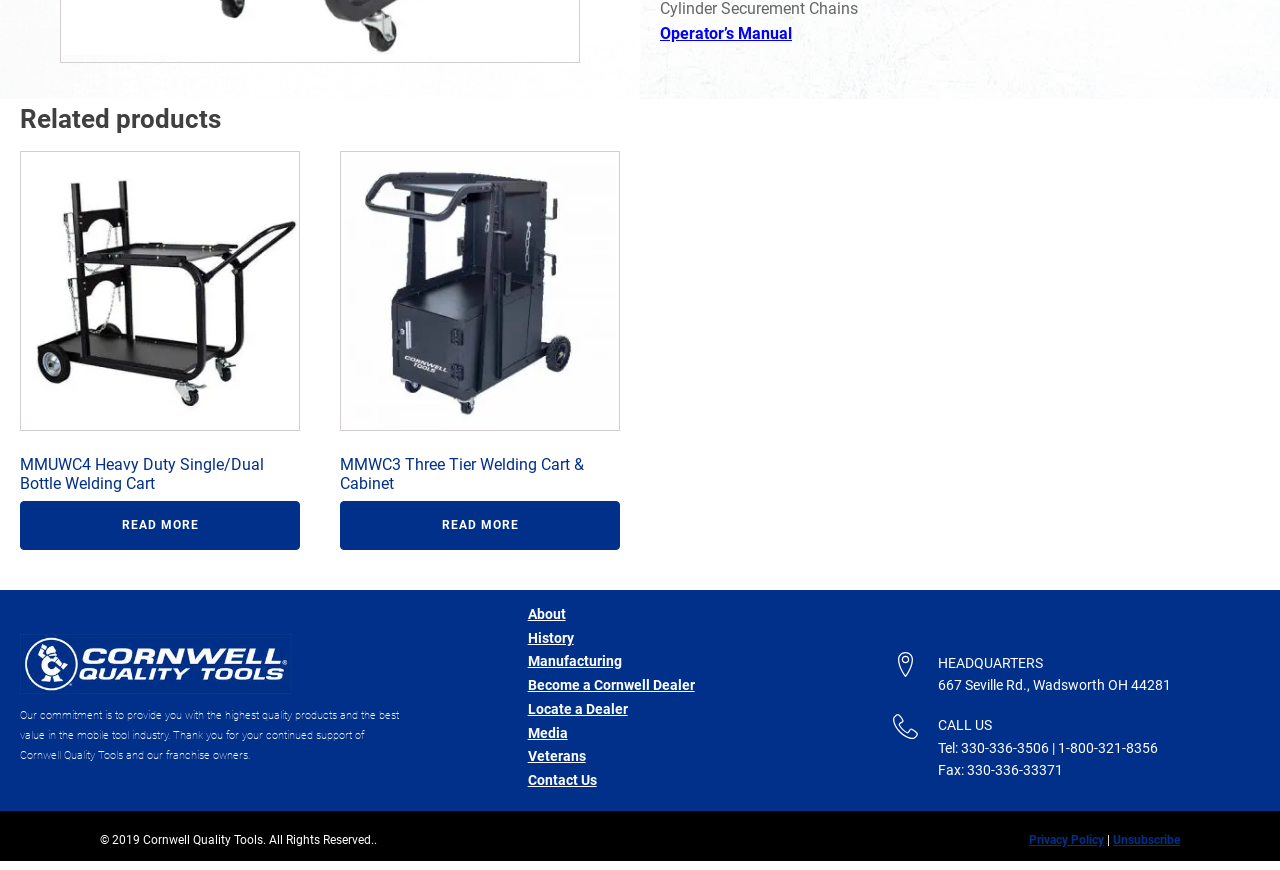Please provide the bounding box coordinate of the region that matches the element description: Read more. Coordinates should be in the format (top-left x, top-left y, bottom-right x, bottom-right y) and all values should be between 0 and 1.

[0.266, 0.576, 0.484, 0.632]